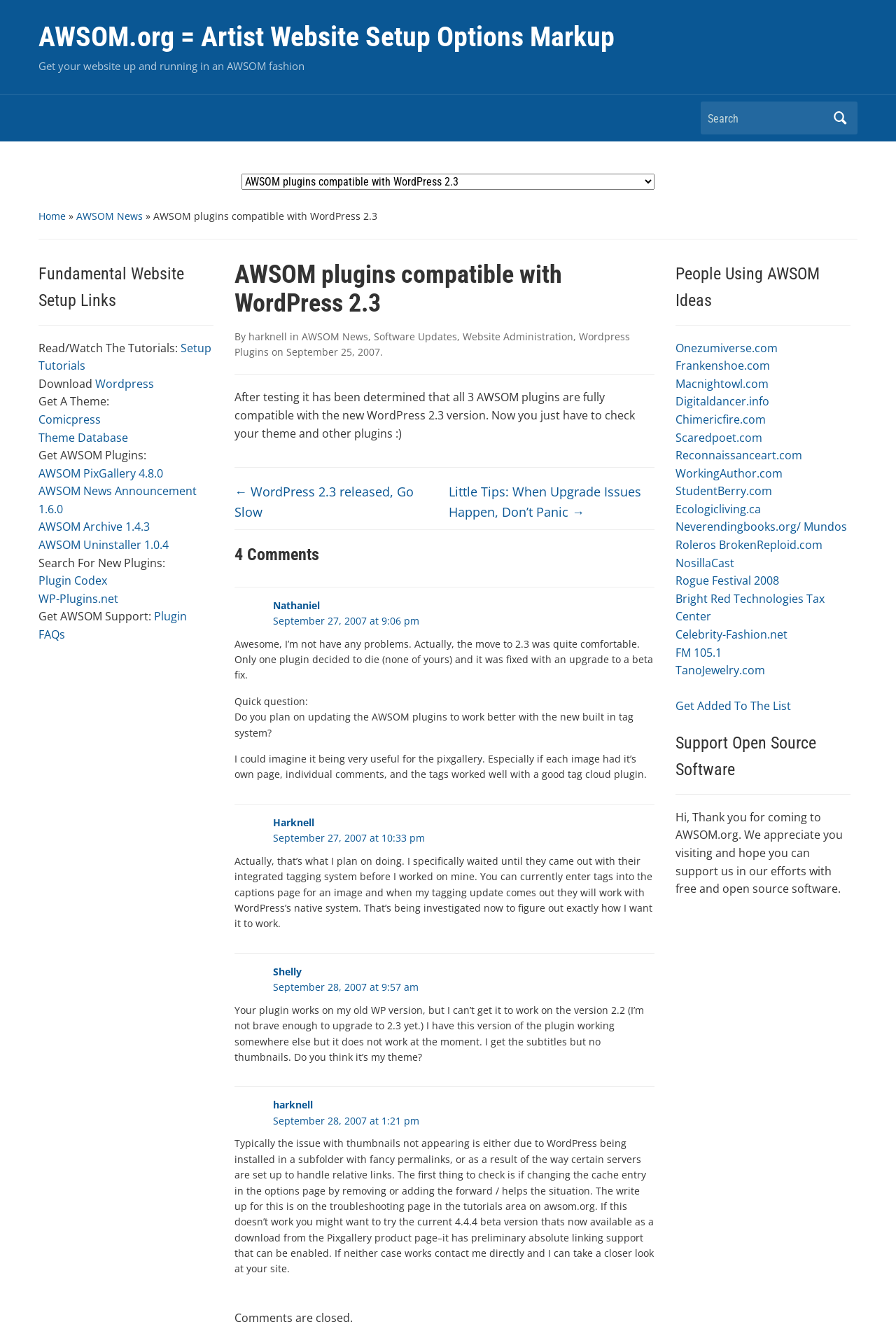Find the bounding box coordinates for the UI element that matches this description: "Bright Red Technologies Tax Center".

[0.754, 0.442, 0.92, 0.467]